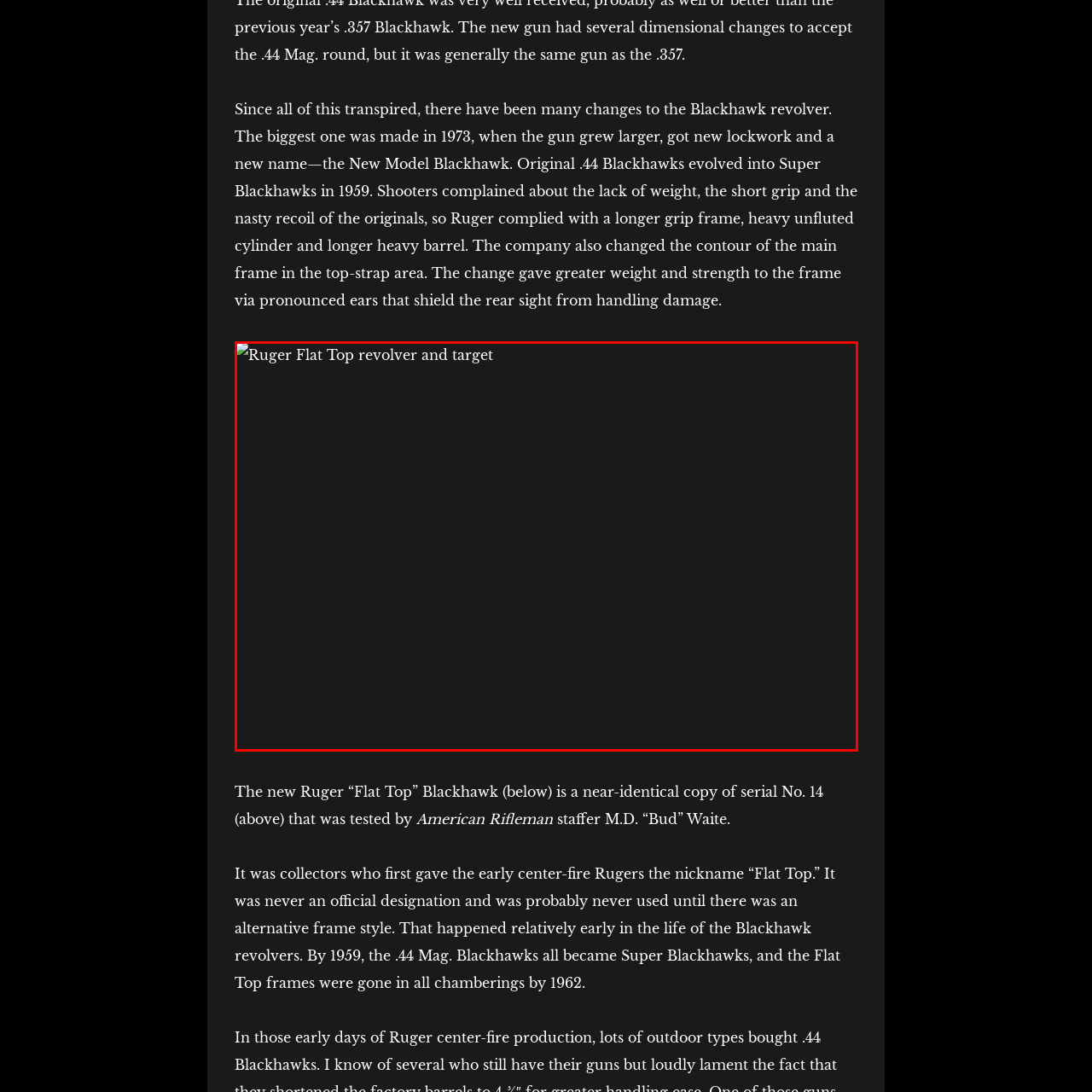When was the unique frame style of the Flat Top models phased out?
Look at the image framed by the red bounding box and provide an in-depth response.

The Flat Top models, which received their nickname from collectors due to their unique frame style, had this distinctive feature phased out by the early 1960s, marking a change in the design of the revolver over time.